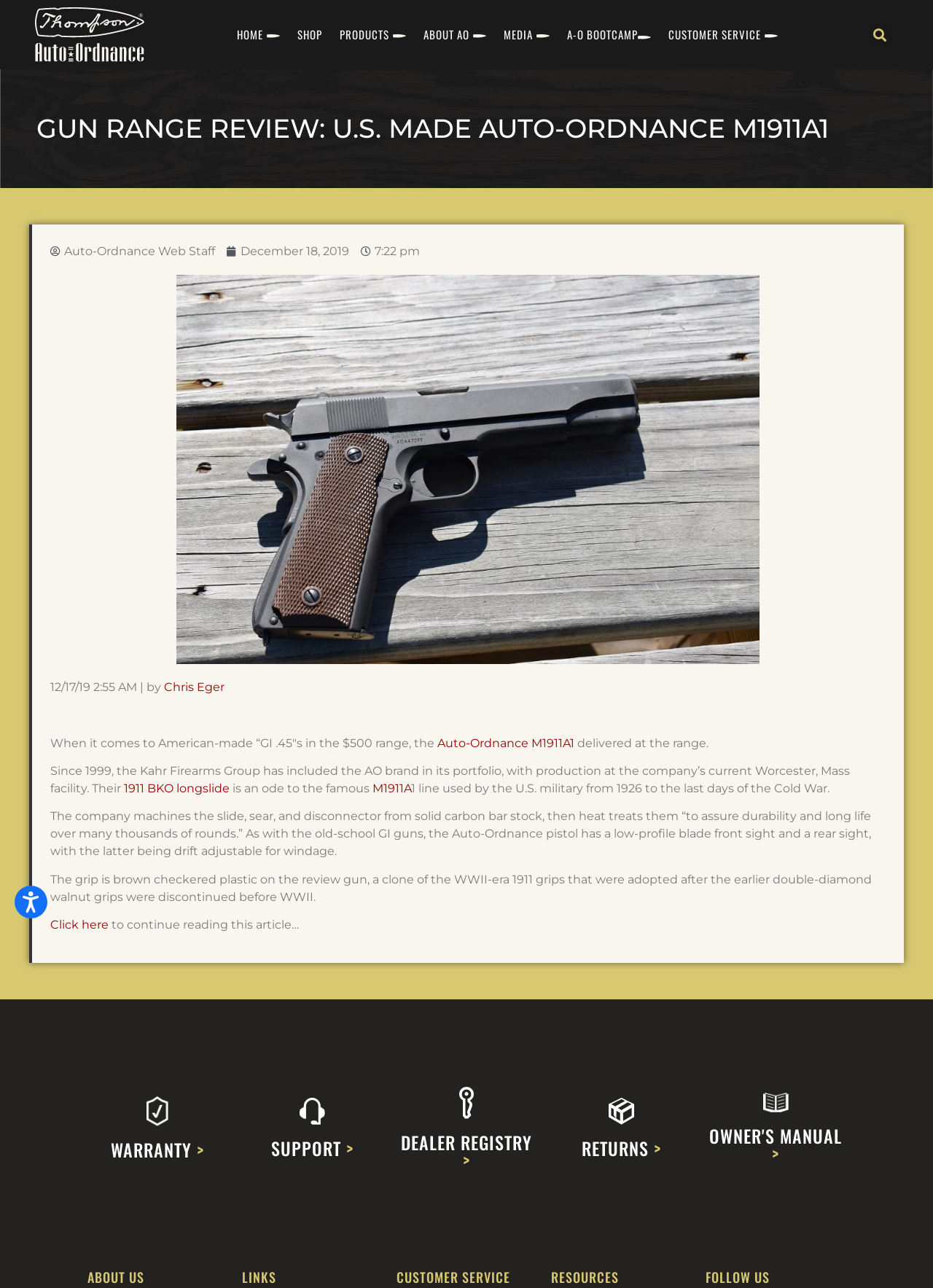Please find the bounding box coordinates of the clickable region needed to complete the following instruction: "Go to home page". The bounding box coordinates must consist of four float numbers between 0 and 1, i.e., [left, top, right, bottom].

[0.25, 0.015, 0.304, 0.039]